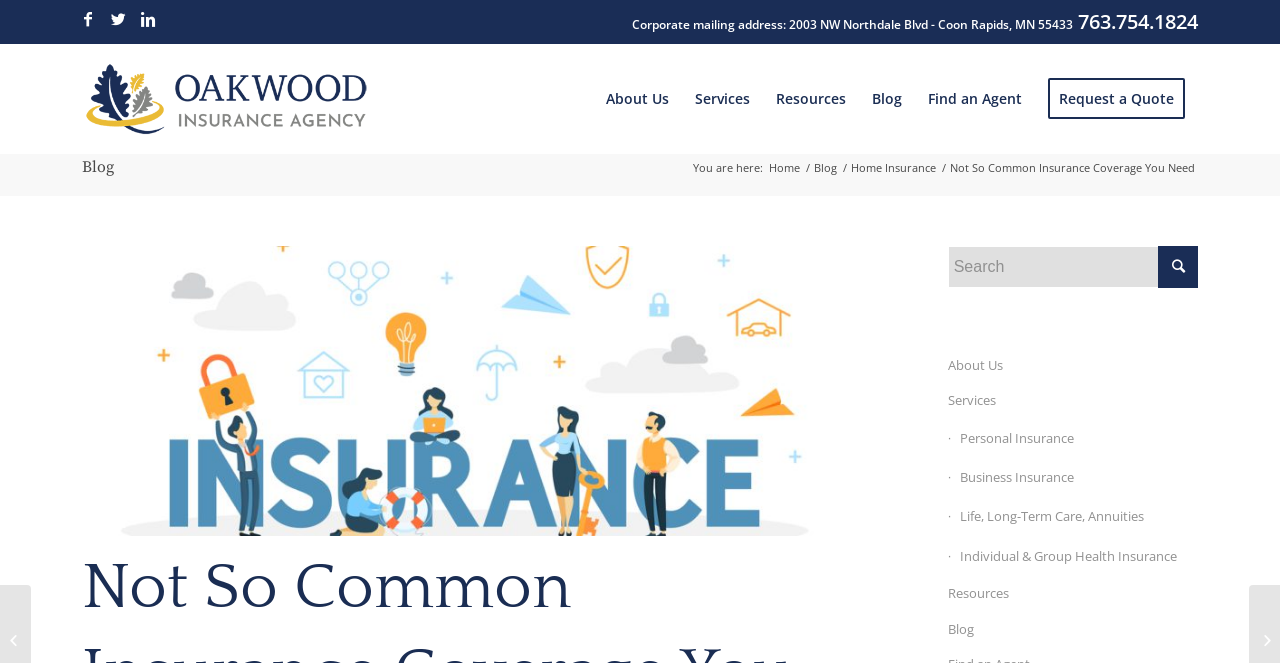Could you find the bounding box coordinates of the clickable area to complete this instruction: "Search for something"?

[0.74, 0.371, 0.936, 0.434]